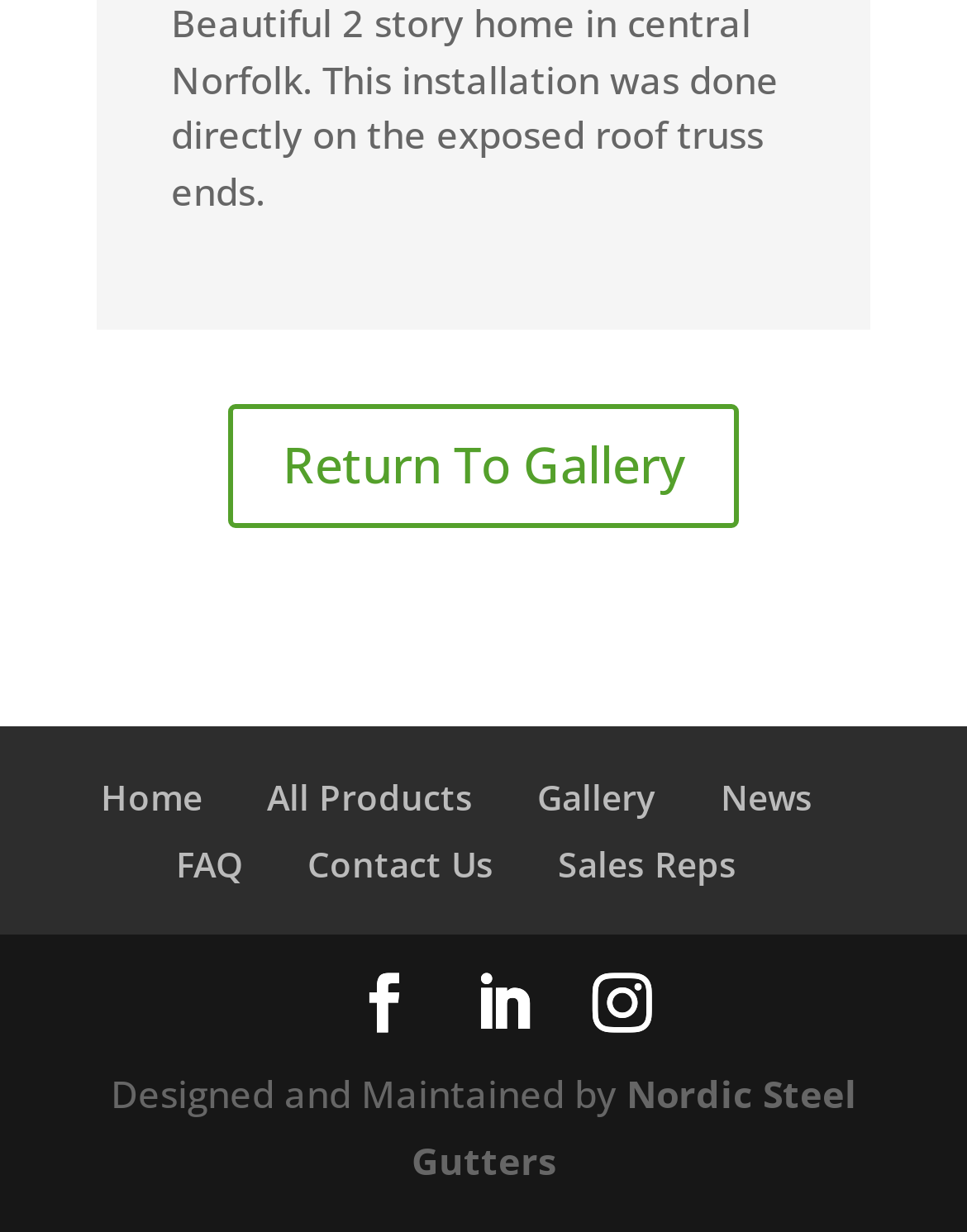Predict the bounding box coordinates of the area that should be clicked to accomplish the following instruction: "Open LinkedIn page". The bounding box coordinates should consist of four float numbers between 0 and 1, i.e., [left, top, right, bottom].

[0.49, 0.789, 0.551, 0.844]